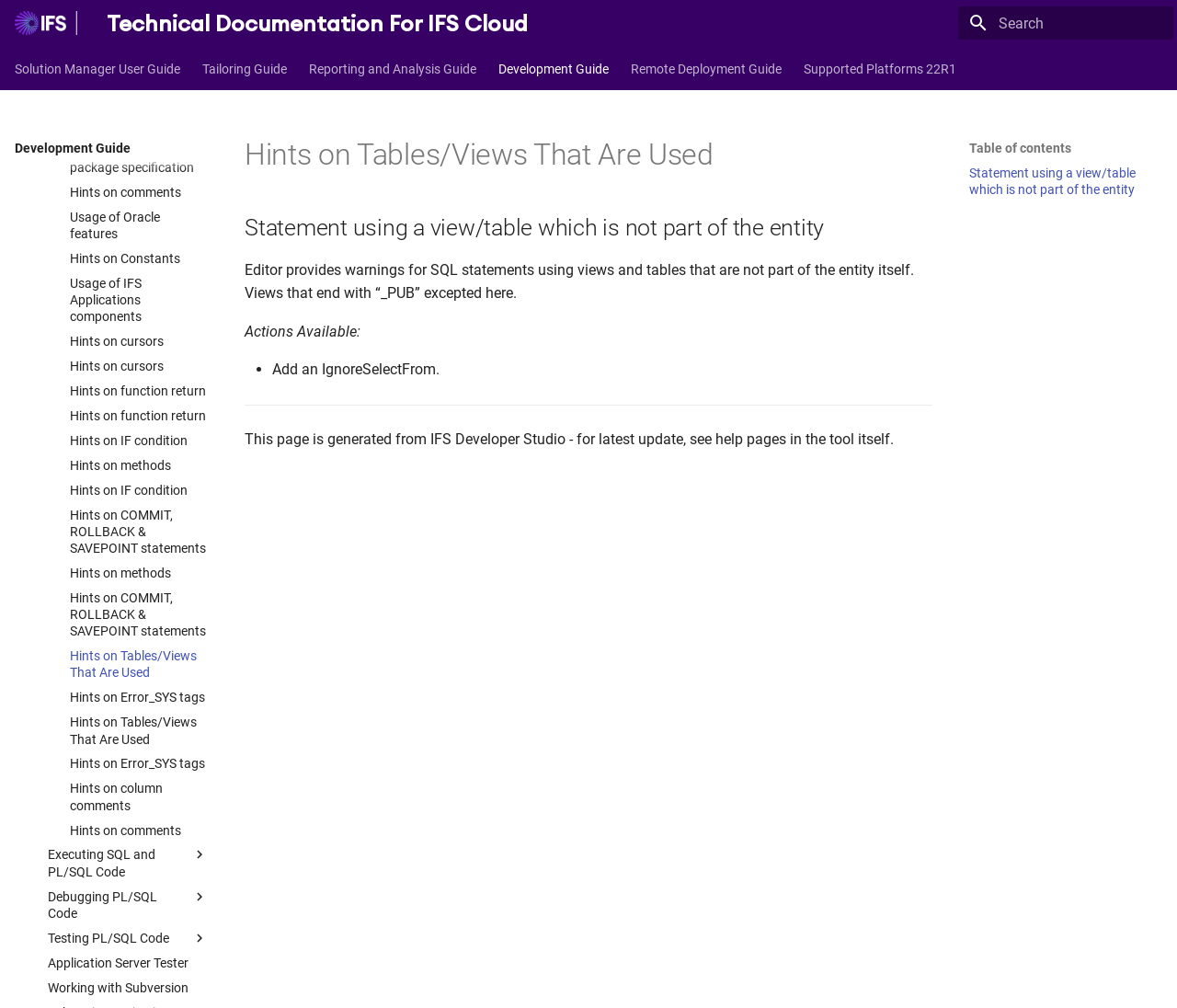Find the main header of the webpage and produce its text content.

Hints on Tables/Views That Are Used¶